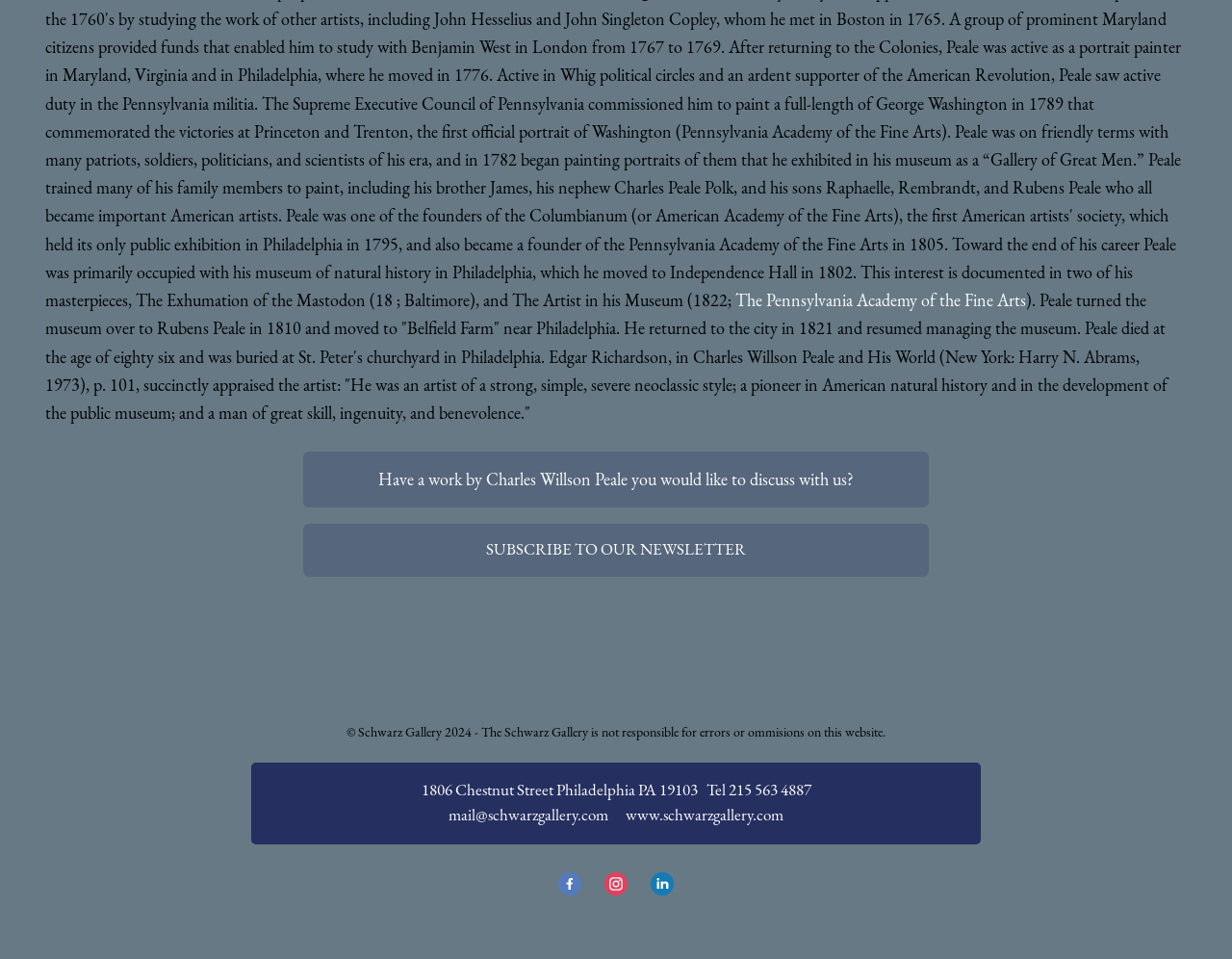Identify the bounding box coordinates for the UI element that matches this description: "Subscribe to our Newsletter".

[0.395, 0.562, 0.605, 0.584]